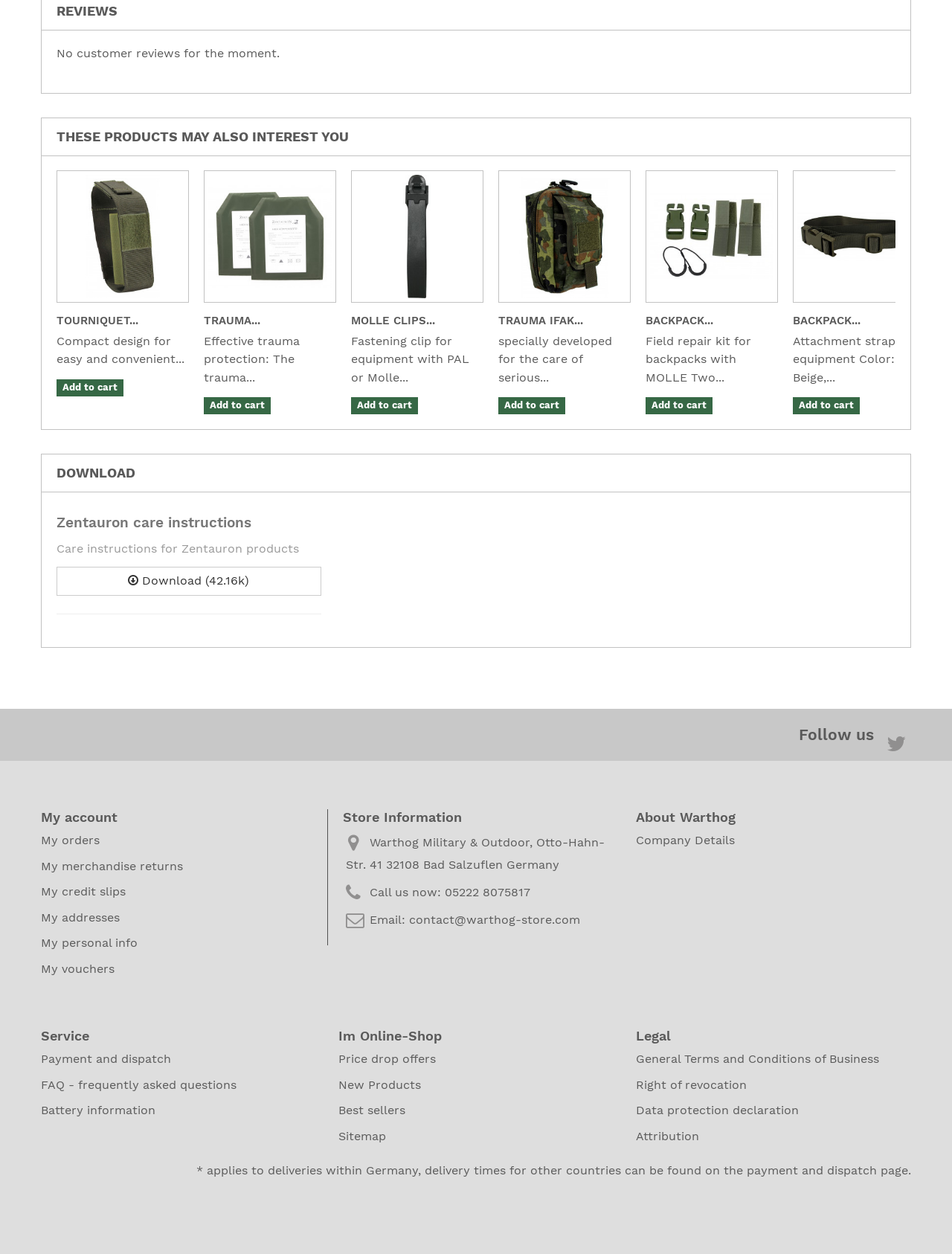Using the details in the image, give a detailed response to the question below:
What is the name of the company?

I found the company name in the 'Store Information' section, which is 'Warthog Military & Outdoor, Otto-Hahn-Str. 41 32108 Bad Salzuflen Germany'.